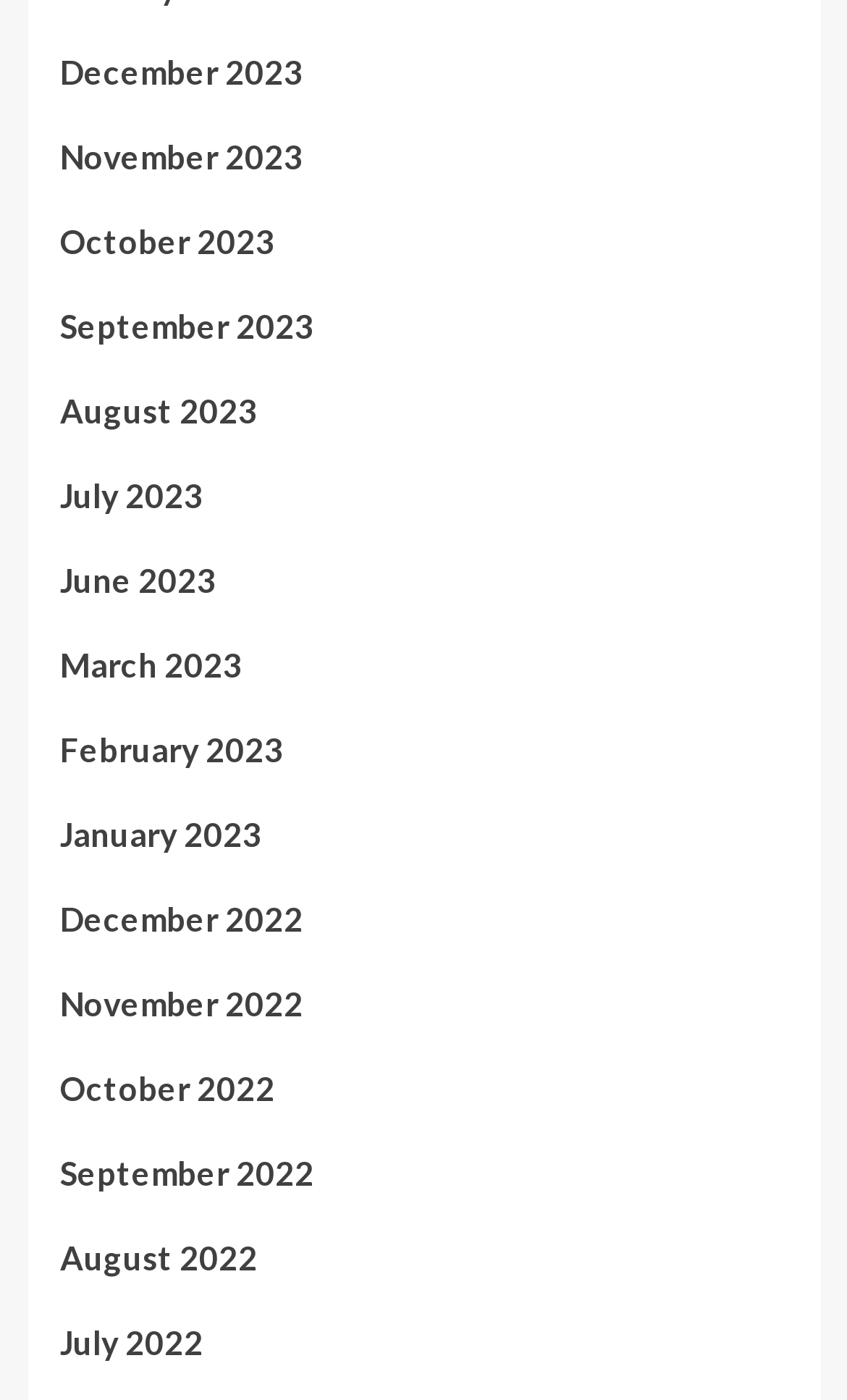What is the latest month listed?
Give a one-word or short-phrase answer derived from the screenshot.

December 2023